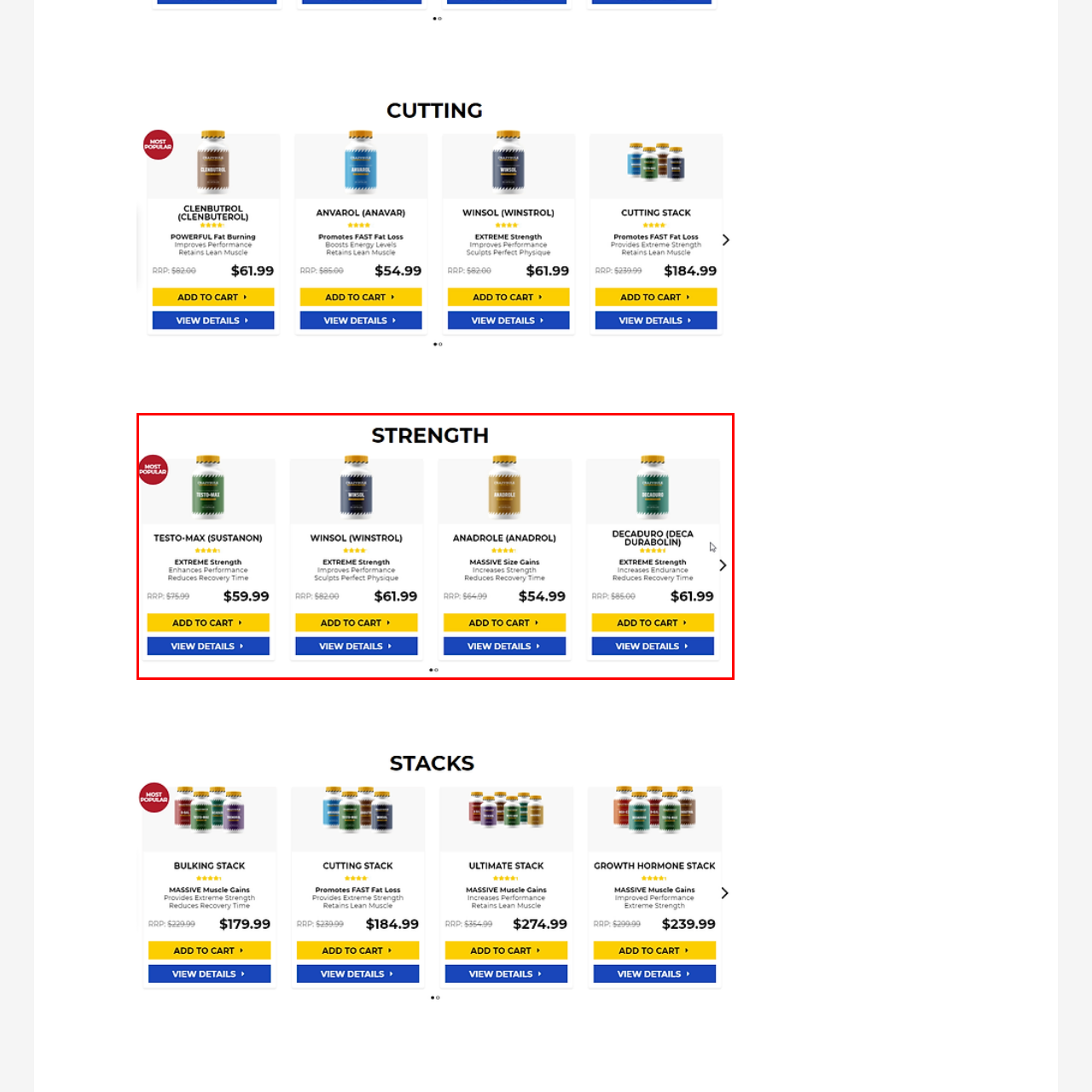How many products are displayed in the image?
Review the image inside the red bounding box and give a detailed answer.

The image displays four different steroid products, namely Testo-Max, Winsol, Anadrole, and Decaduro, each with its own product block and details.